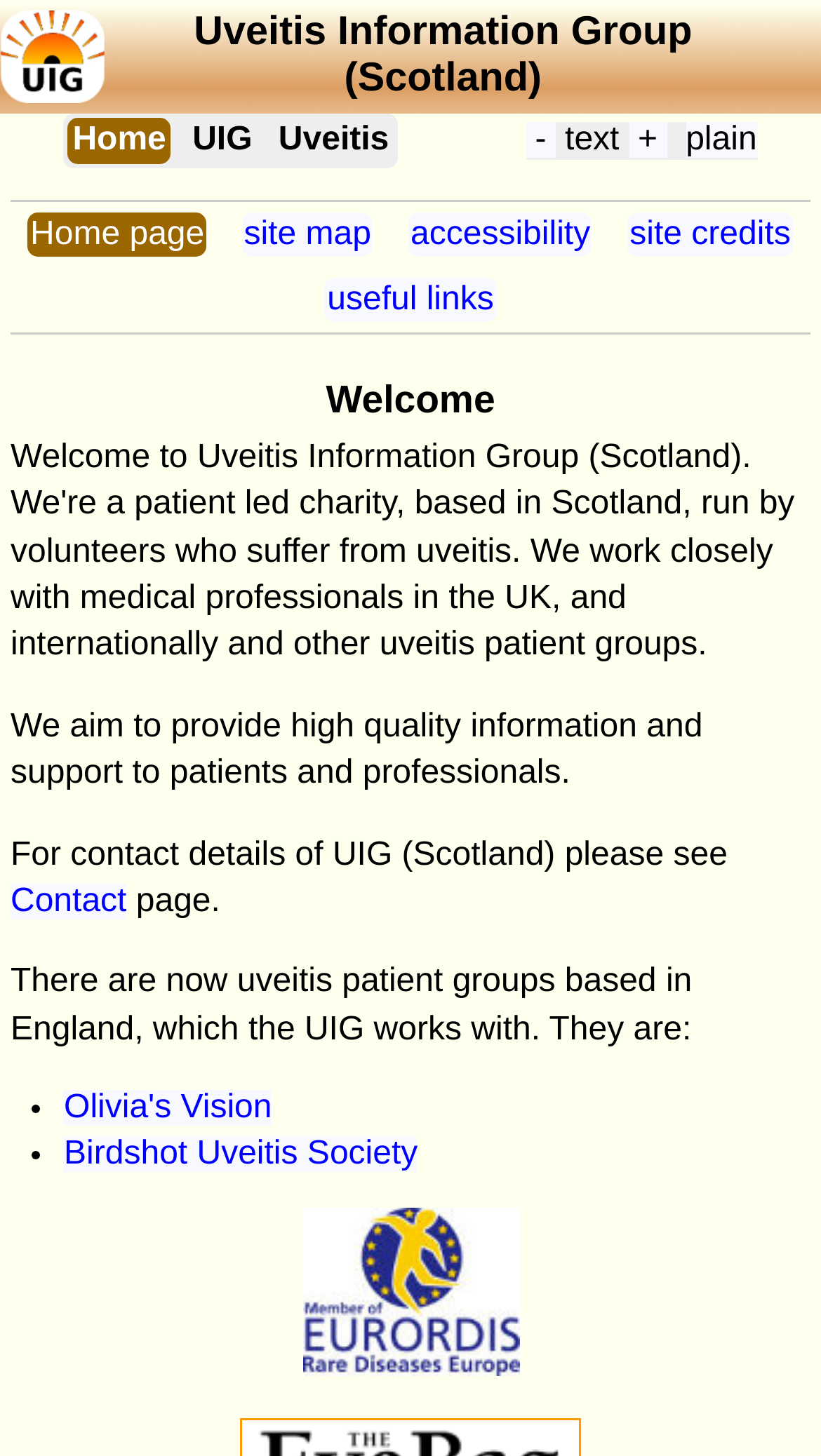What is the main heading of this webpage? Please extract and provide it.

Uveitis Information Group (Scotland)